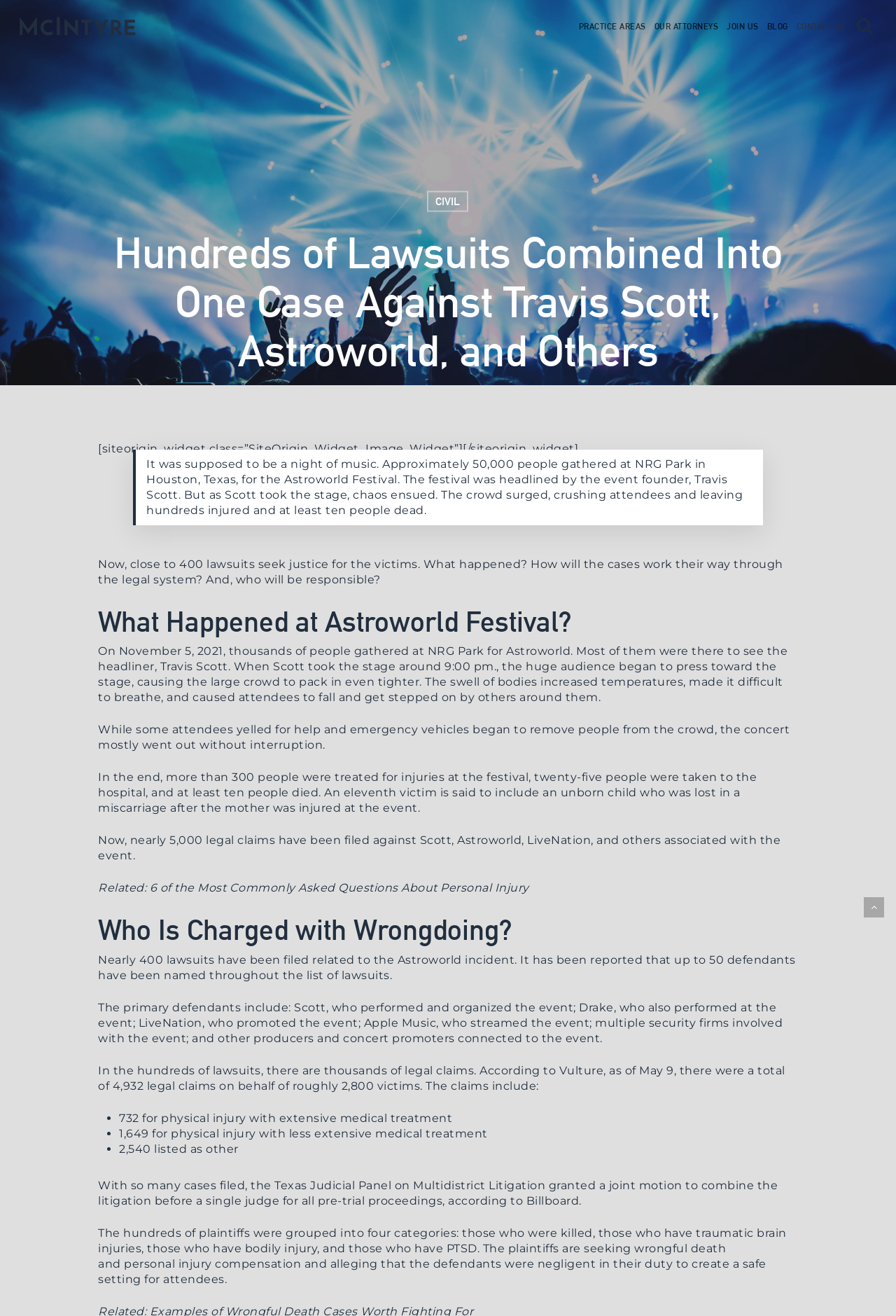Please determine the bounding box coordinates of the element's region to click for the following instruction: "Click on the 'CONTACT US' link".

[0.884, 0.014, 0.948, 0.026]